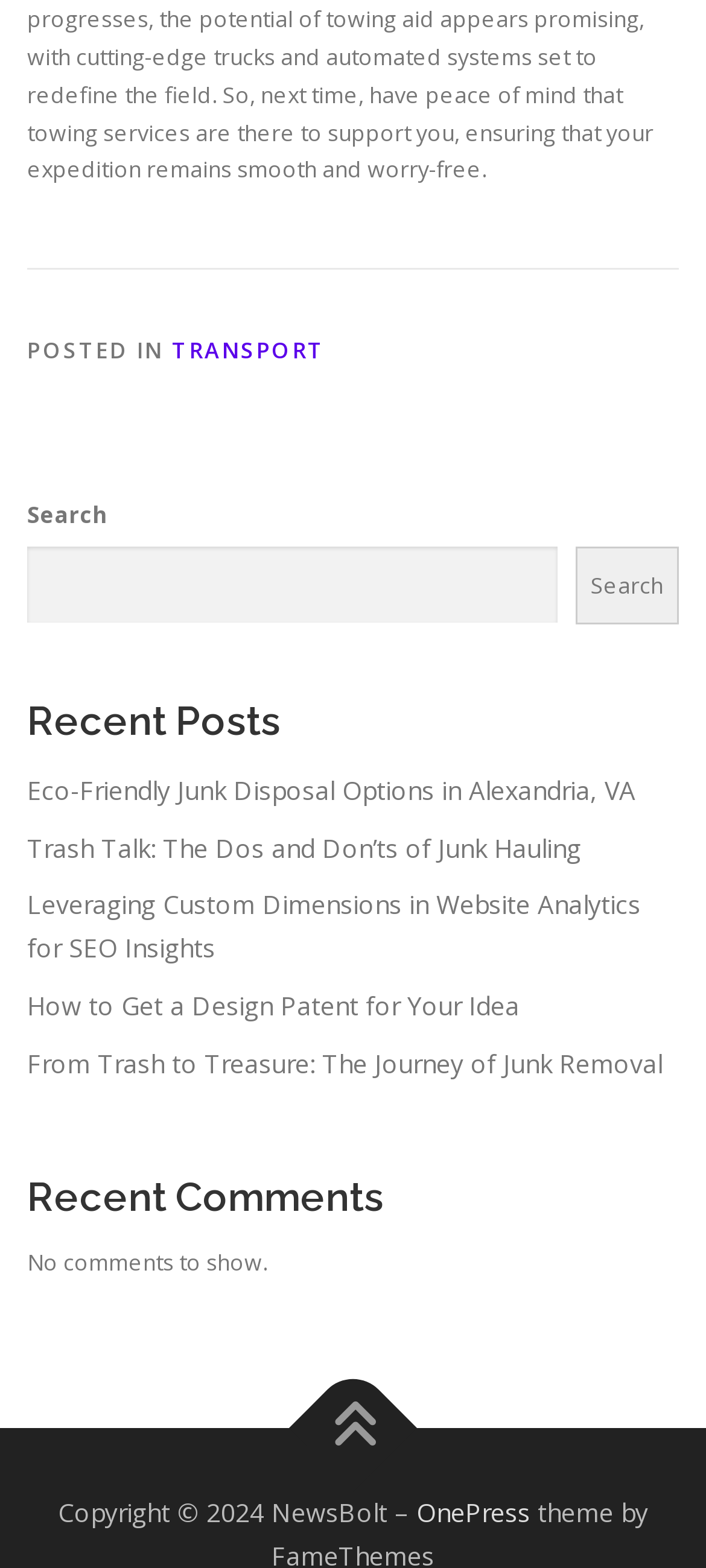Look at the image and answer the question in detail:
How many recent comments are shown?

I checked the section with the heading 'Recent Comments' and found a static text element that says 'No comments to show.', which indicates that there are no recent comments shown.